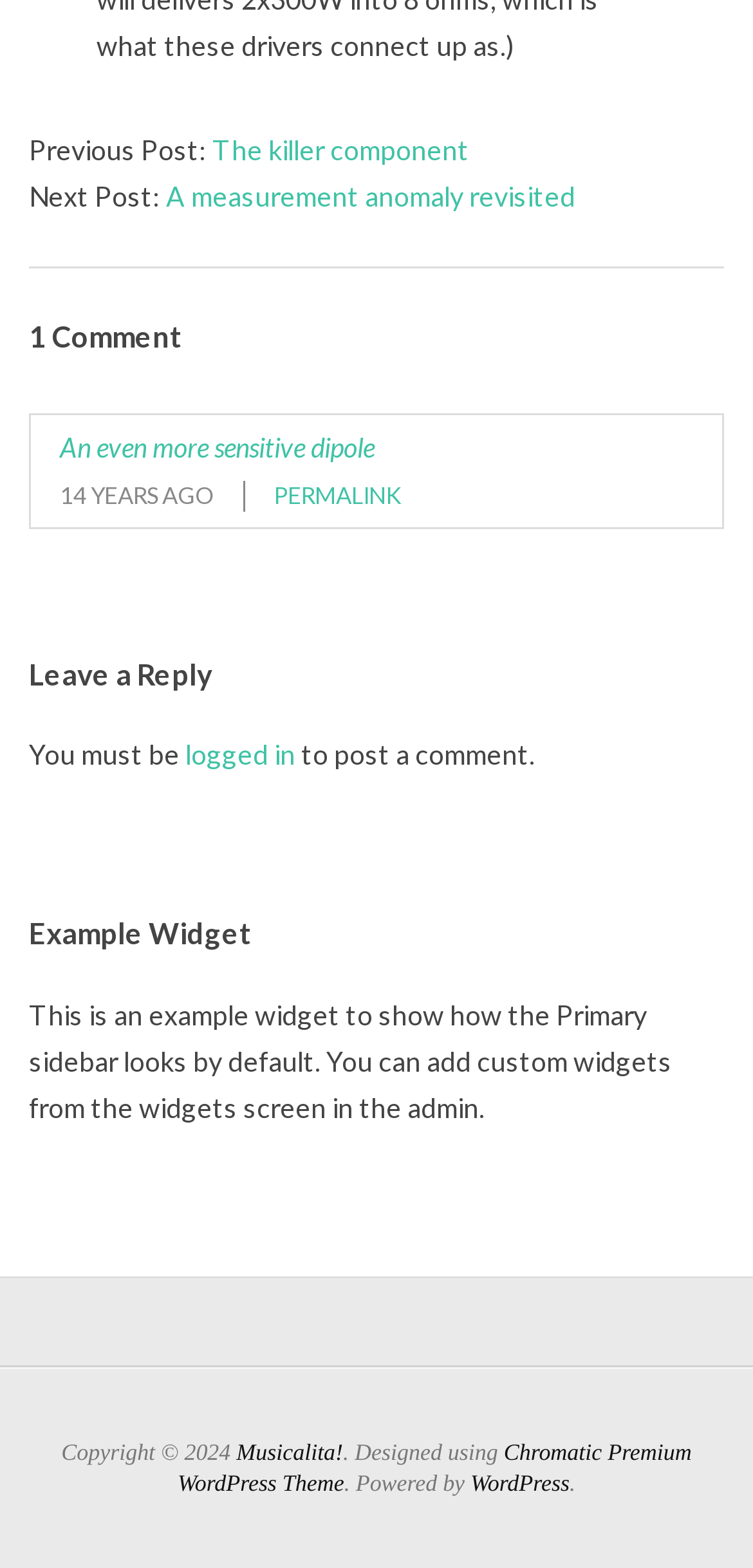What is the name of the WordPress theme used?
Answer the question with just one word or phrase using the image.

Chromatic Premium